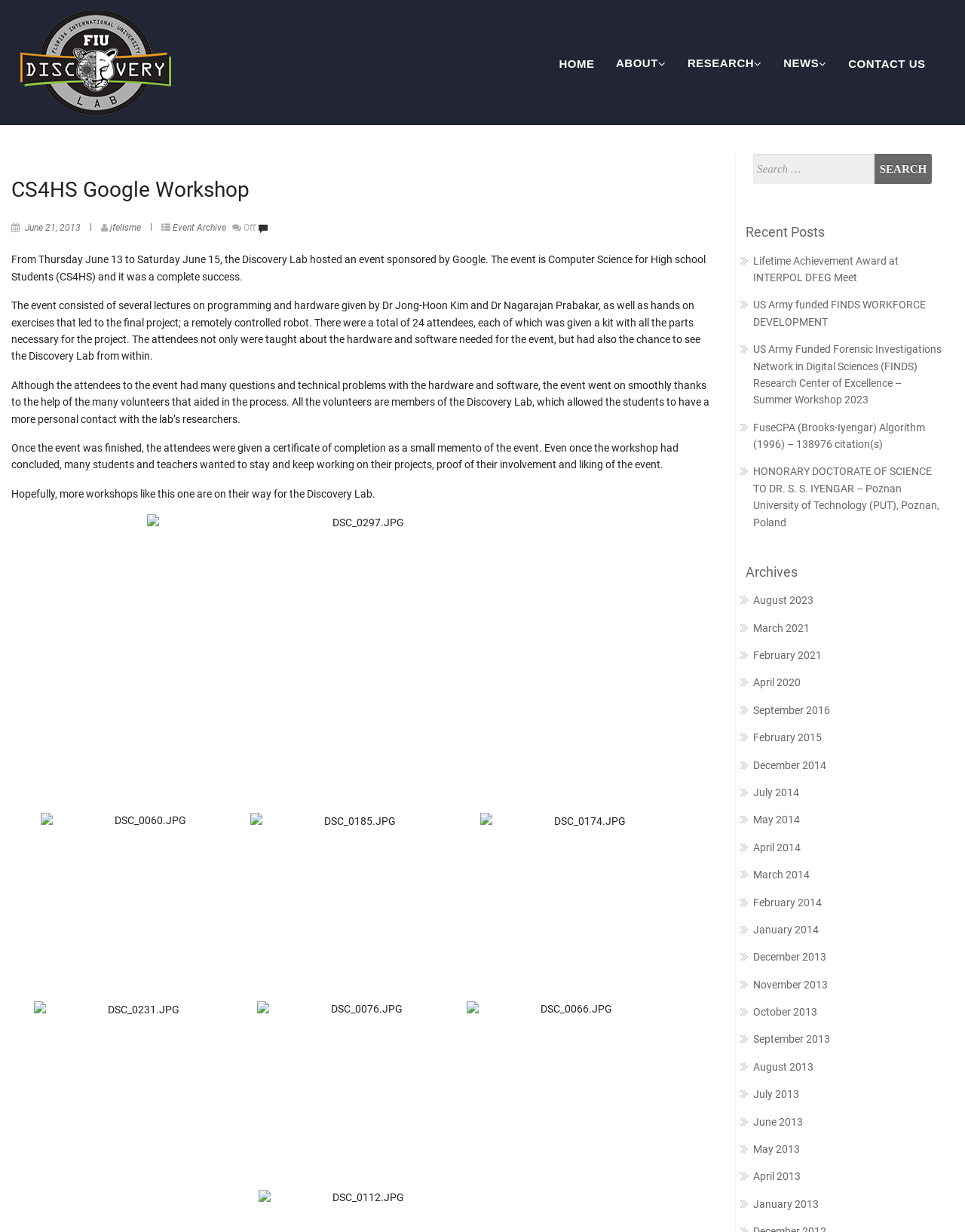How many attendees were there at the event?
Refer to the image and offer an in-depth and detailed answer to the question.

The number of attendees can be found in the text 'There were a total of 24 attendees, each of which was given a kit with all the parts necessary for the project.' which describes the event hosted by the Discovery Lab.